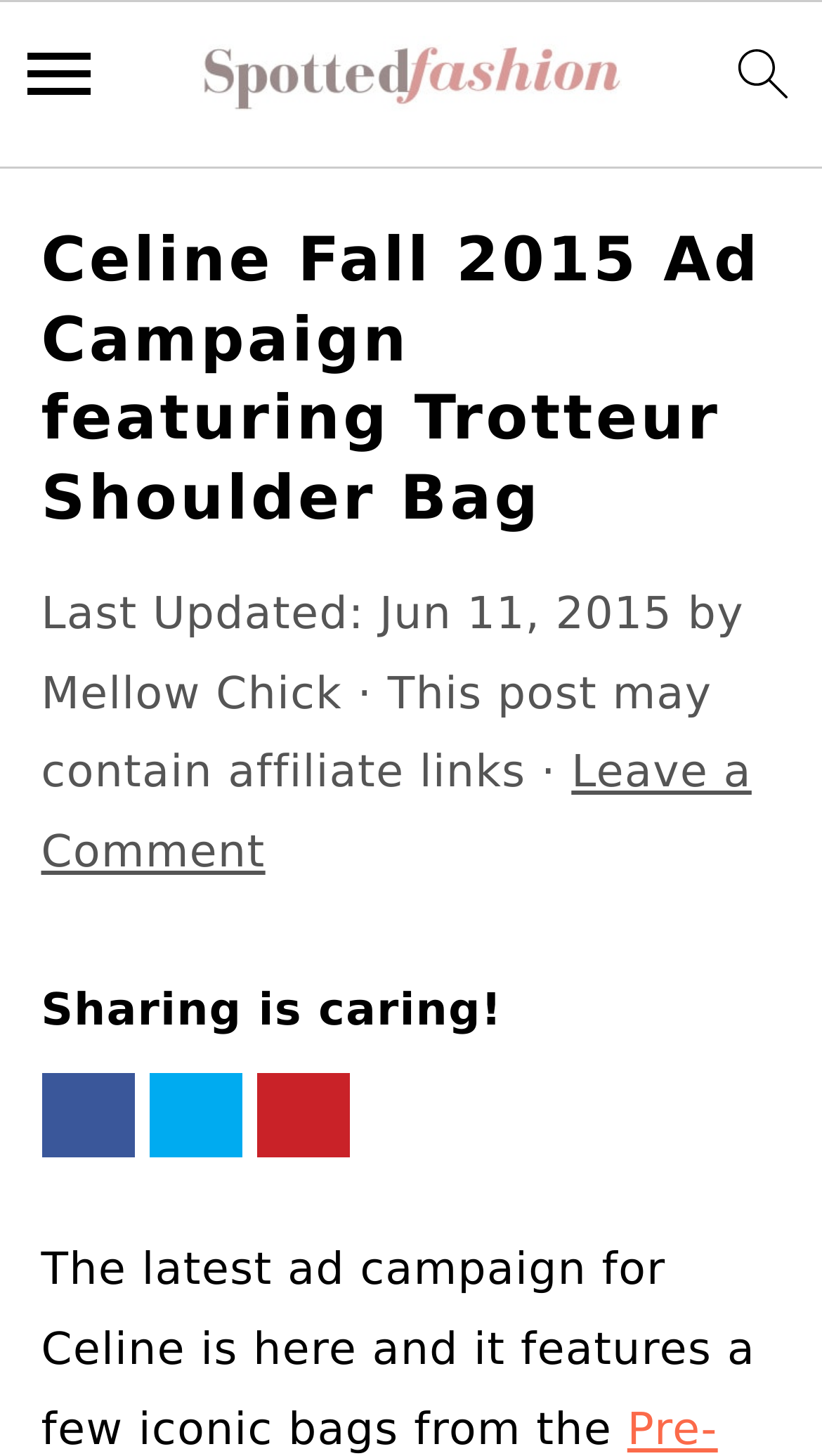Refer to the screenshot and answer the following question in detail:
What is the brand featured in the ad campaign?

Based on the webpage content, specifically the heading 'Celine Fall 2015 Ad Campaign featuring Trotteur Shoulder Bag', it is clear that the brand featured in the ad campaign is Celine.